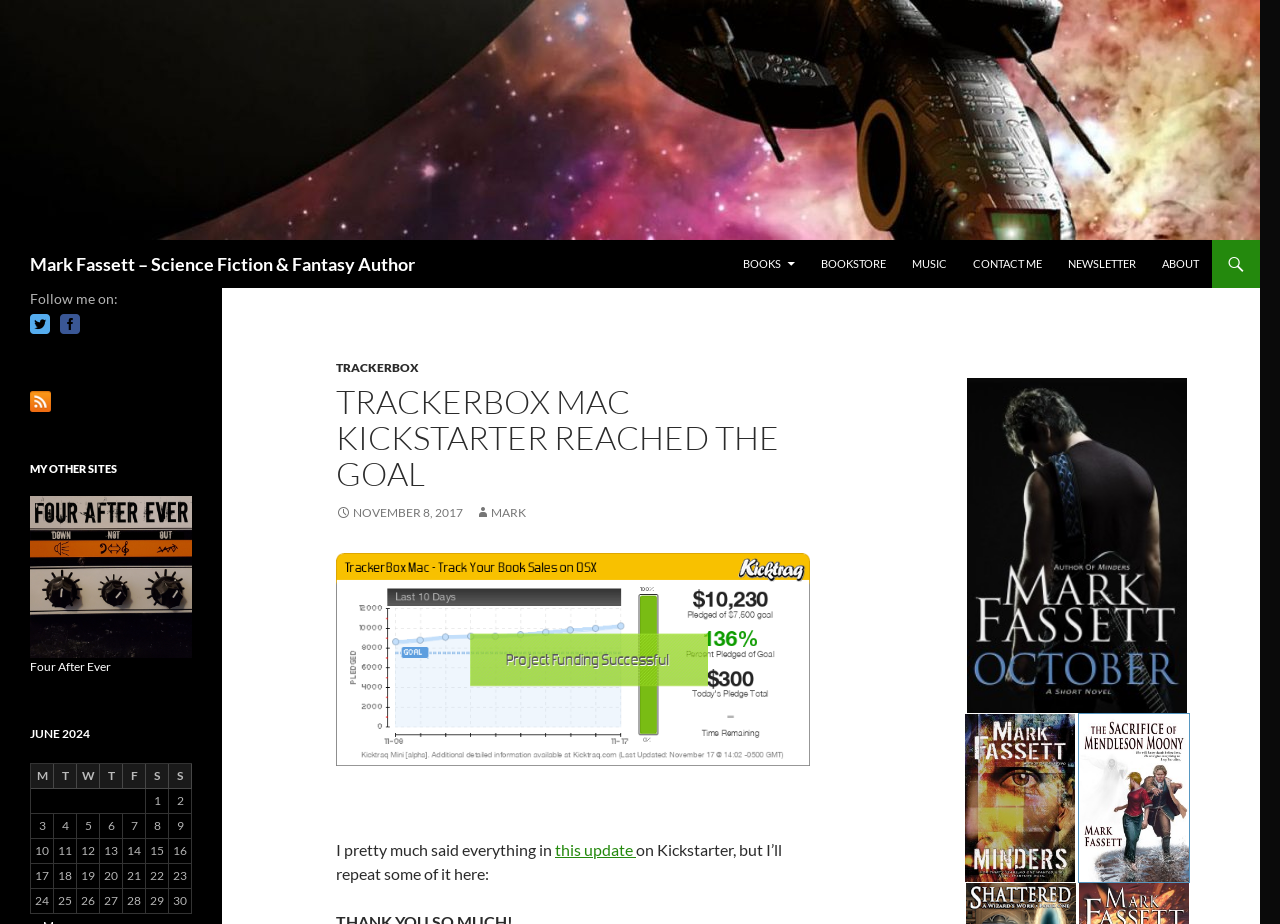Can you find and provide the title of the webpage?

Mark Fassett – Science Fiction & Fantasy Author